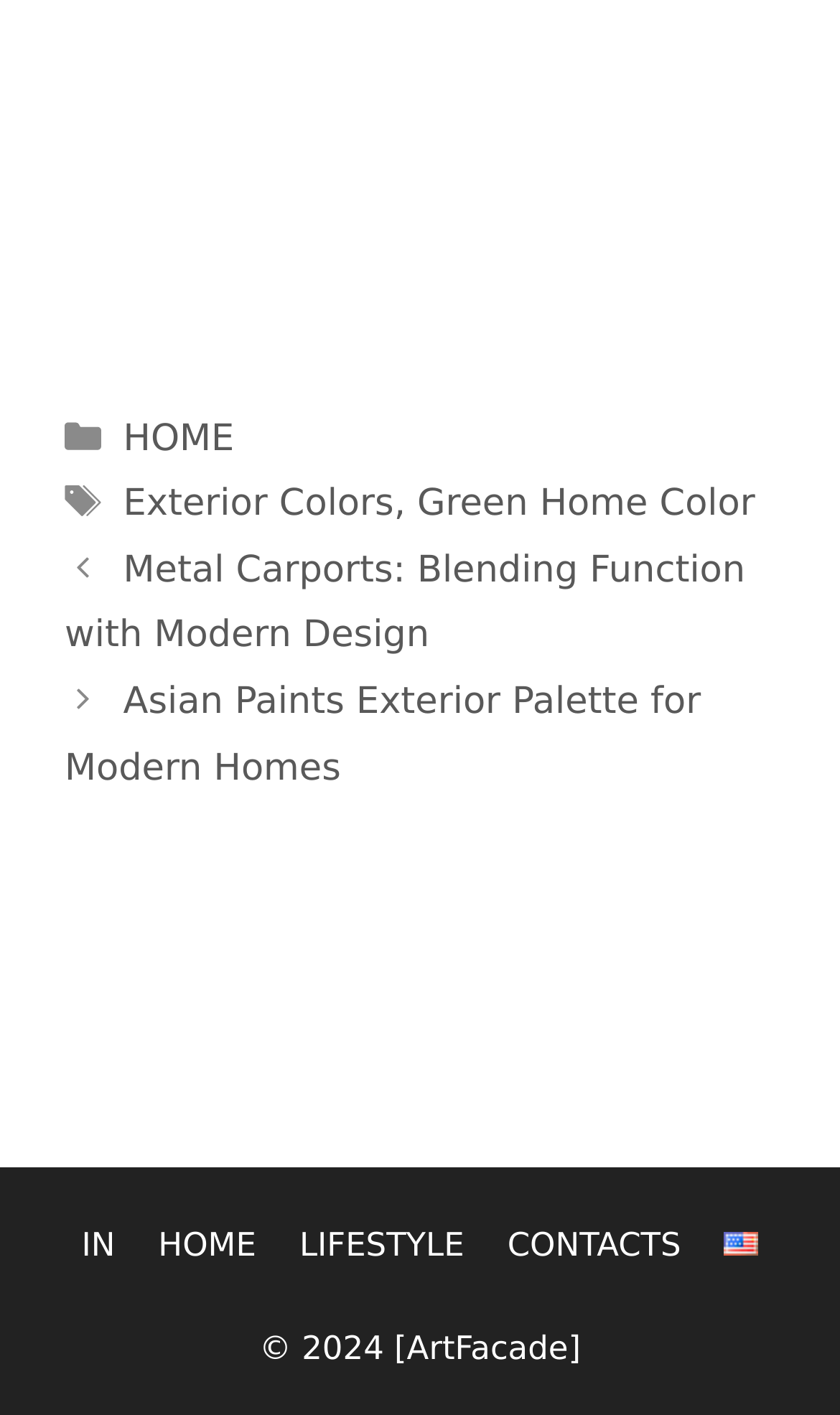What is the last link in the complementary section?
Provide an in-depth answer to the question, covering all aspects.

The last link in the complementary section is 'CONTACTS', which is one of the main navigation links along with 'IN', 'HOME', 'LIFESTYLE', and 'English'.